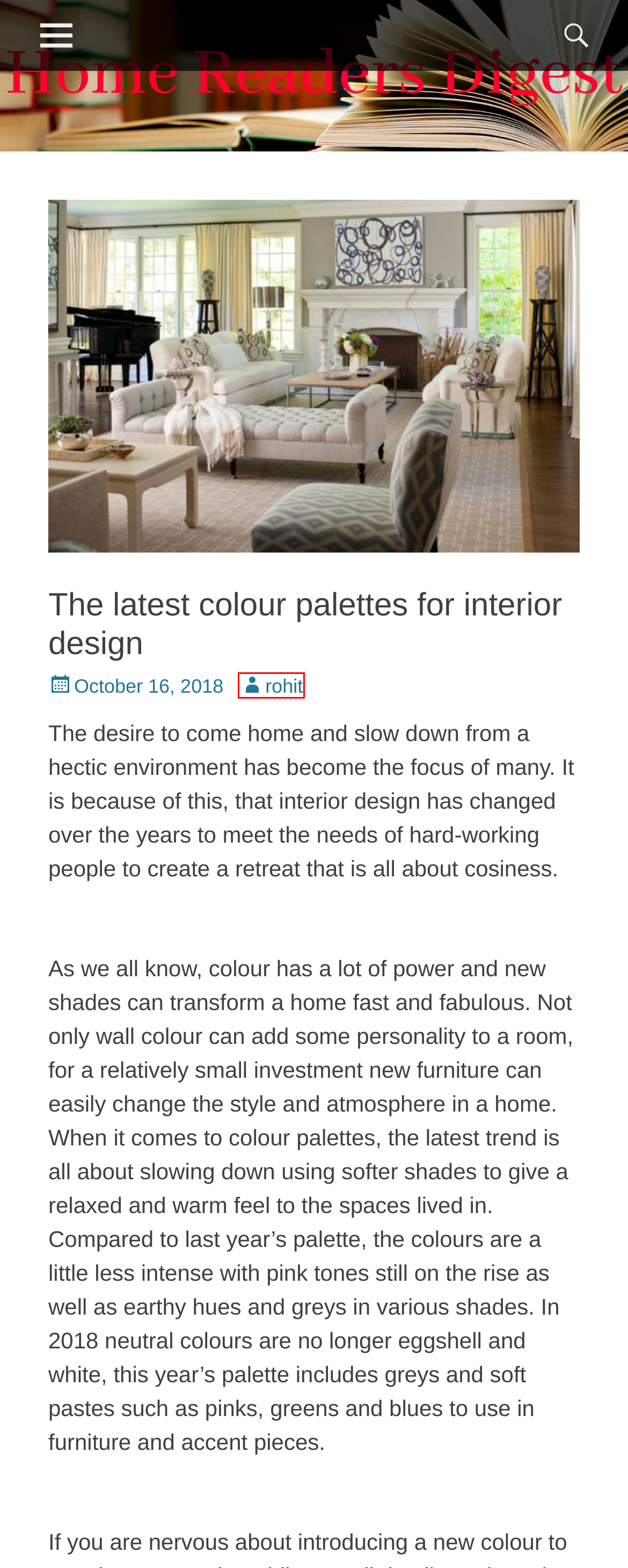Assess the screenshot of a webpage with a red bounding box and determine which webpage description most accurately matches the new page after clicking the element within the red box. Here are the options:
A. What Are Under-deck Water Tanks Used for? | Home Readers Digest
B. Food and Restaurant Archives | Home Readers Digest
C. Marketing and Business Archives | Home Readers Digest
D. Fashion Archives | Home Readers Digest
E. rohit, Author at Home Readers Digest
F. ABOUT US | Home Readers Digest
G. Why many people prefer leather to fabric for their lounges
H. Home Archives | Home Readers Digest

E